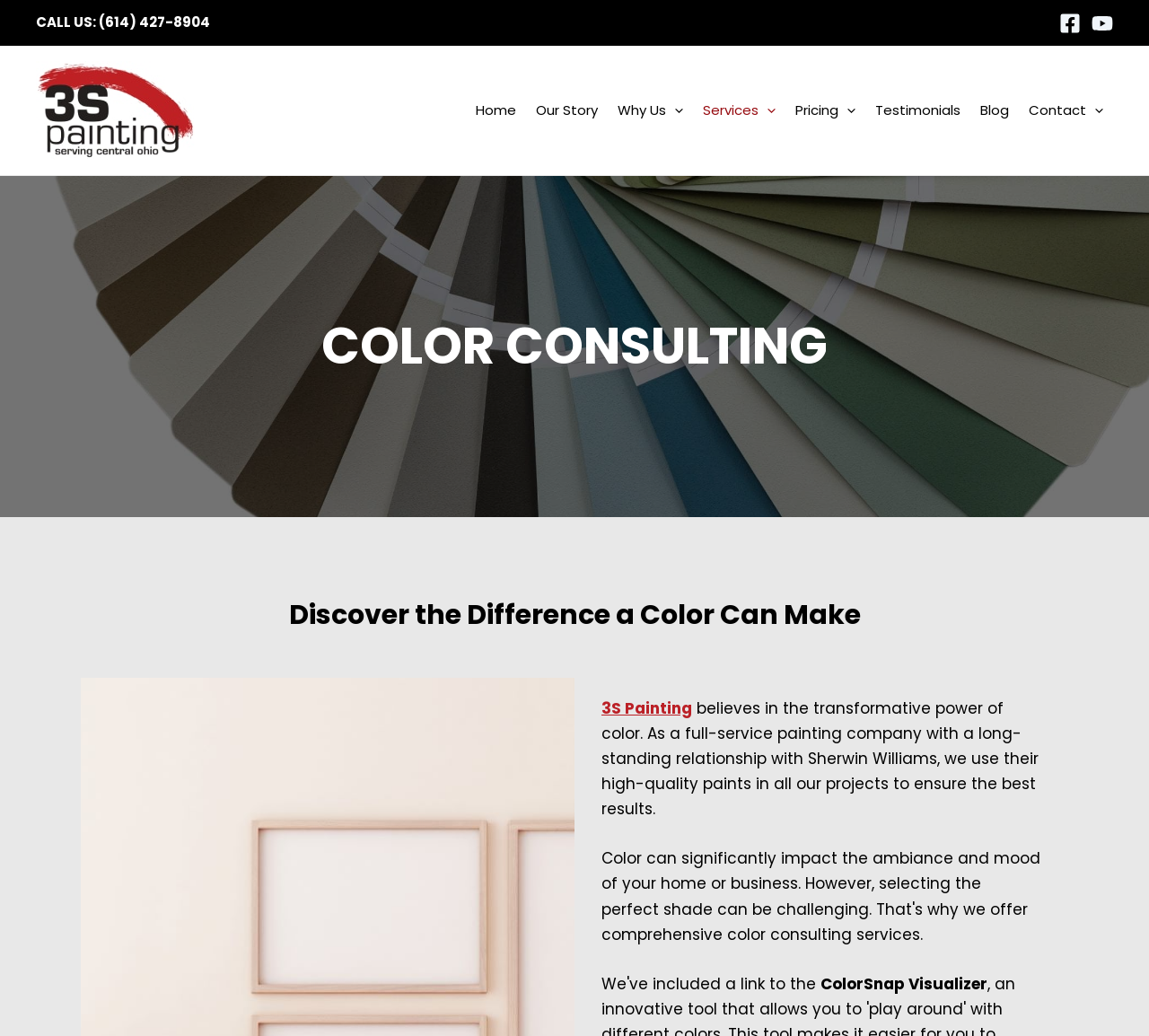Locate the bounding box coordinates of the element that should be clicked to execute the following instruction: "Visit Facebook page".

[0.922, 0.012, 0.941, 0.033]